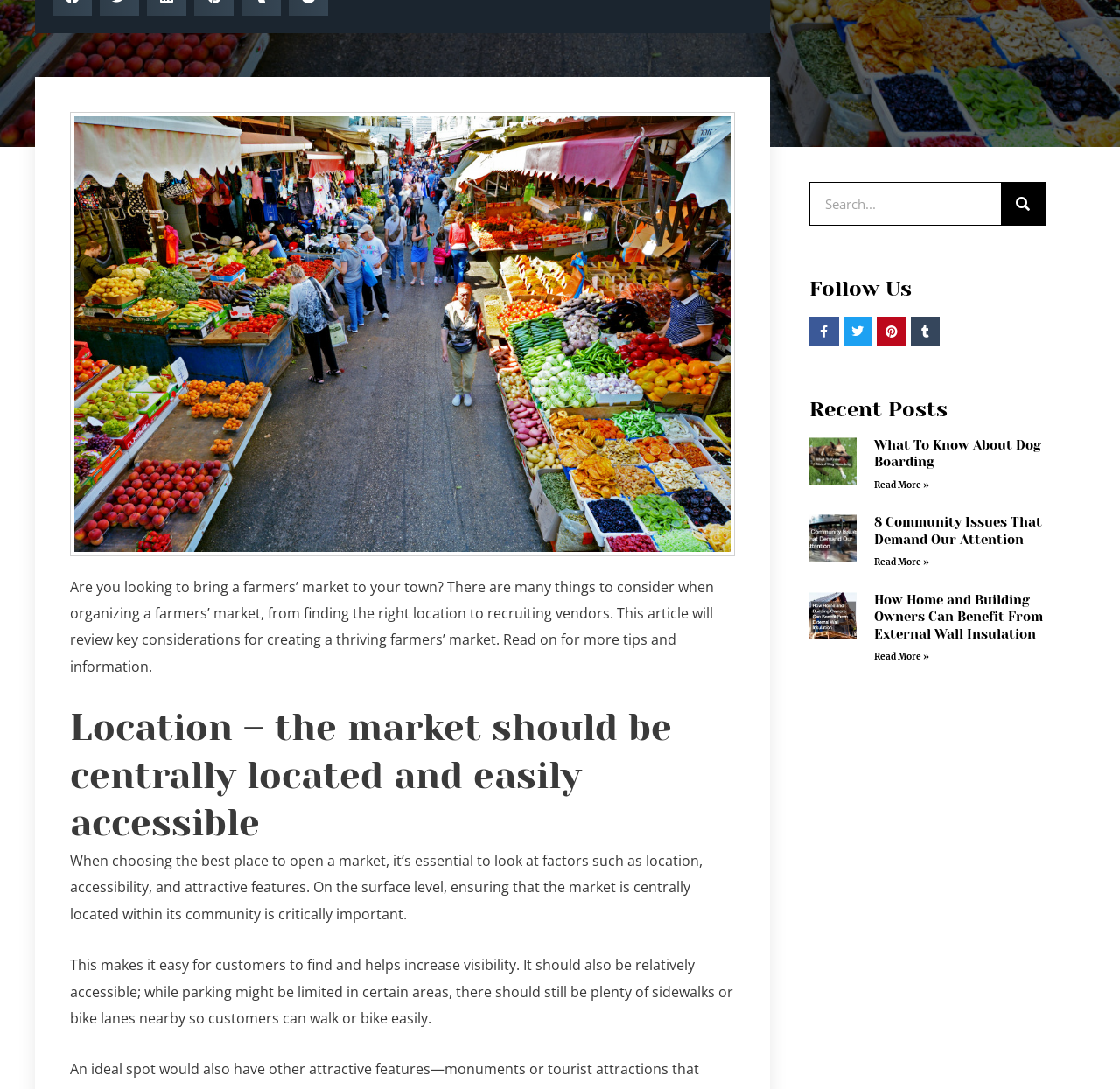Calculate the bounding box coordinates of the UI element given the description: "Tumblr".

[0.813, 0.291, 0.839, 0.318]